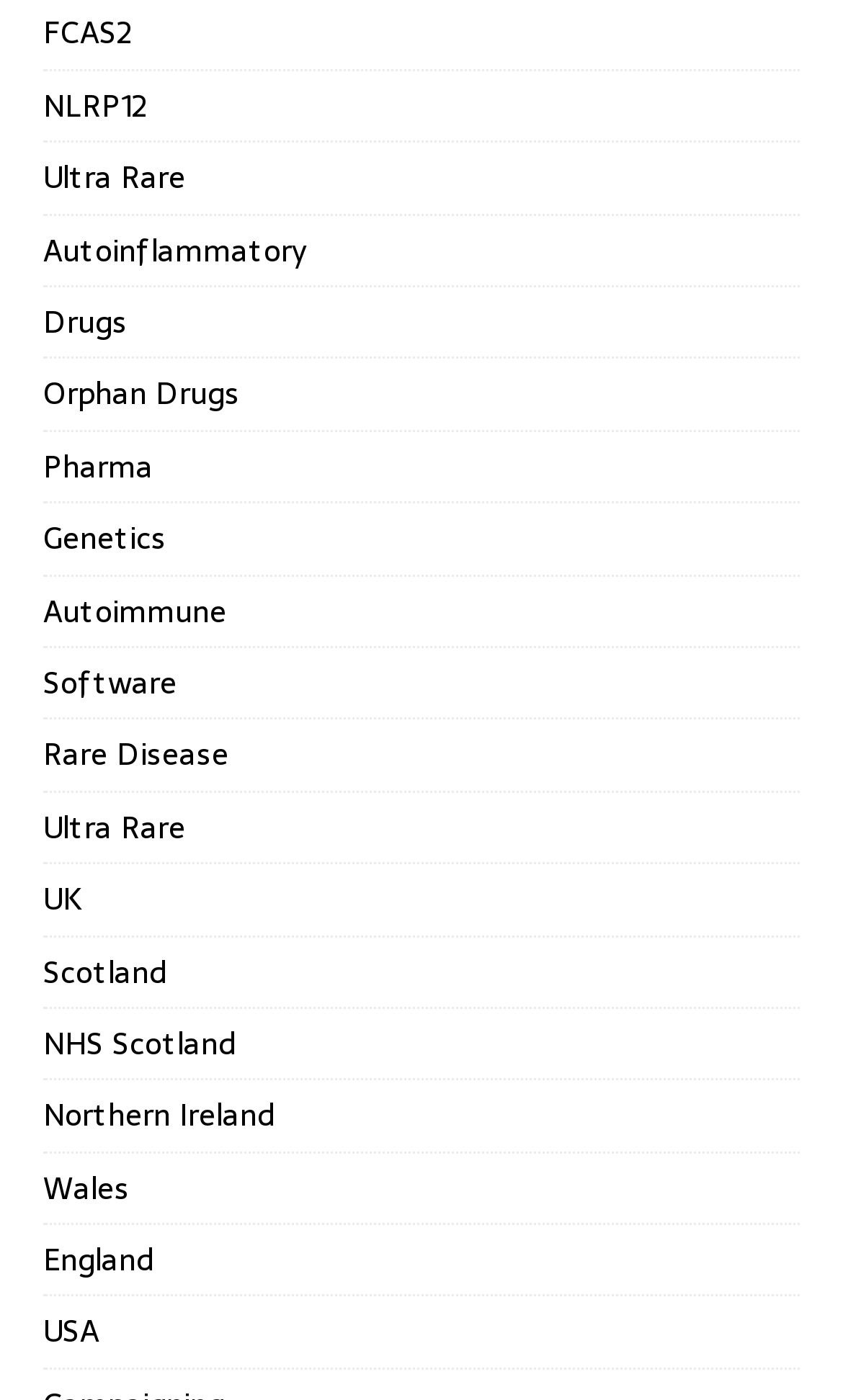Using the element description Ultra Rare, predict the bounding box coordinates for the UI element. Provide the coordinates in (top-left x, top-left y, bottom-right x, bottom-right y) format with values ranging from 0 to 1.

[0.051, 0.566, 0.949, 0.616]